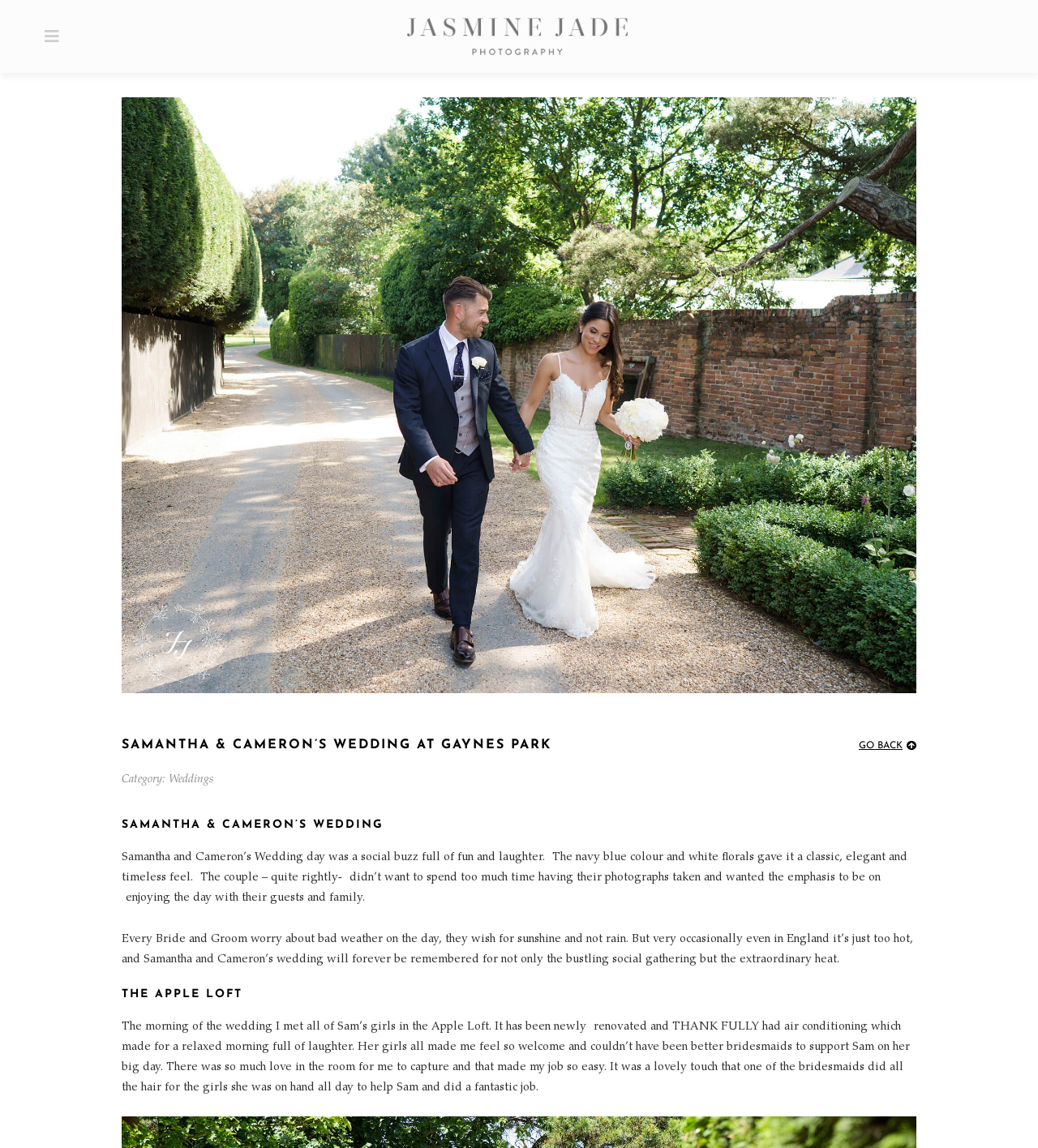Where did the photographer meet the bridesmaids?
Look at the image and construct a detailed response to the question.

According to the webpage content, specifically the text 'The morning of the wedding I met all of Sam’s girls in the Apple Loft.', we can determine that the photographer met the bridesmaids in the Apple Loft.